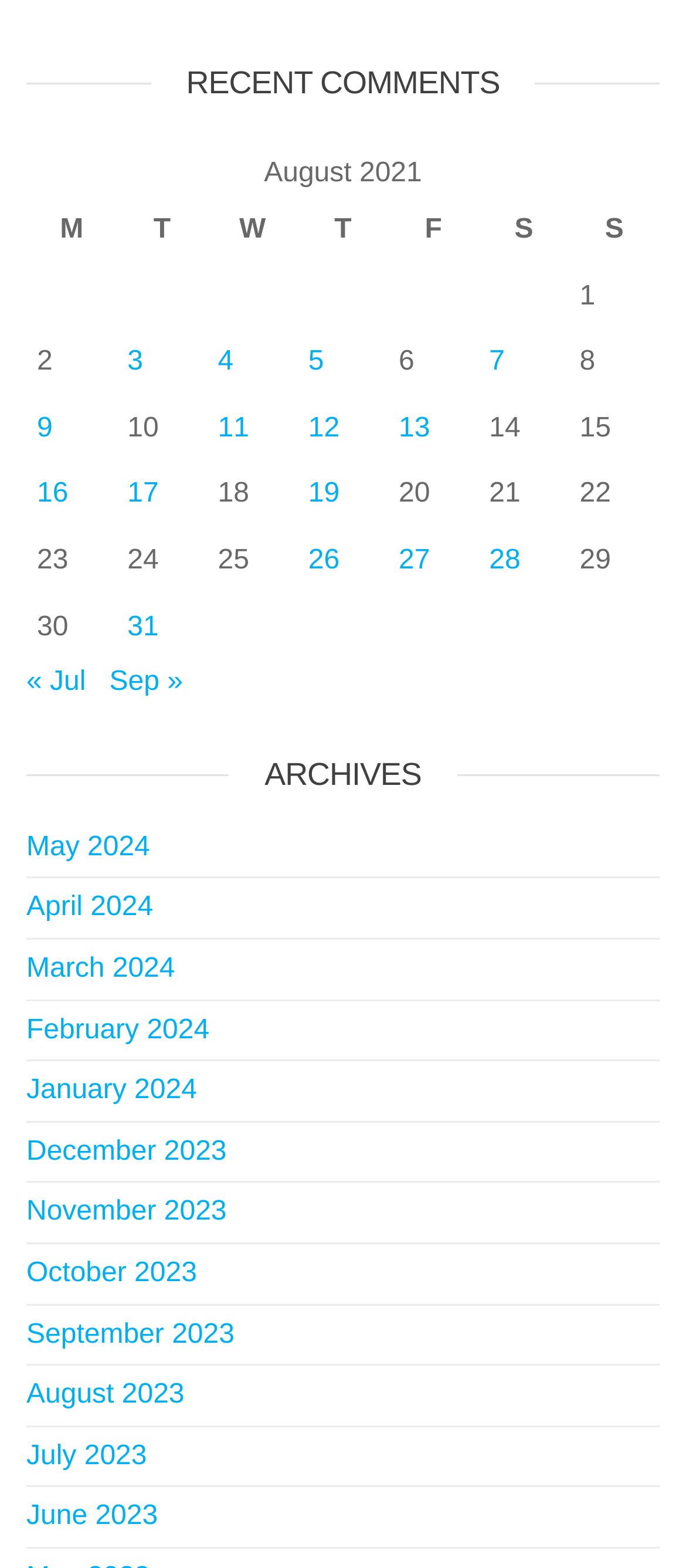What is the month shown in the table?
Based on the image, answer the question with a single word or brief phrase.

August 2021